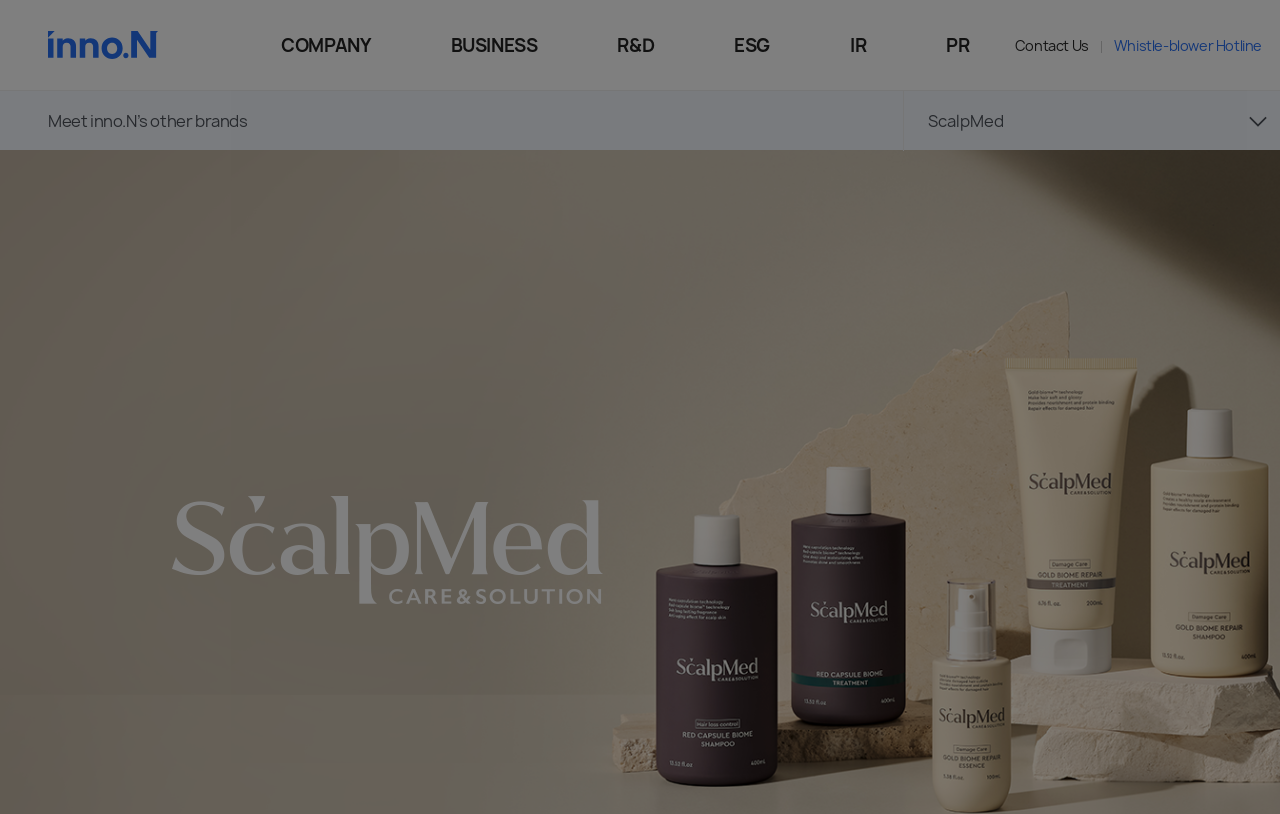Please use the details from the image to answer the following question comprehensively:
What is the purpose of the 'Whistle-blower Hotline' link?

The label 'Whistle-blower Hotline' suggests that the link is intended for reporting issues or concerns anonymously, which is a common practice in corporate governance.